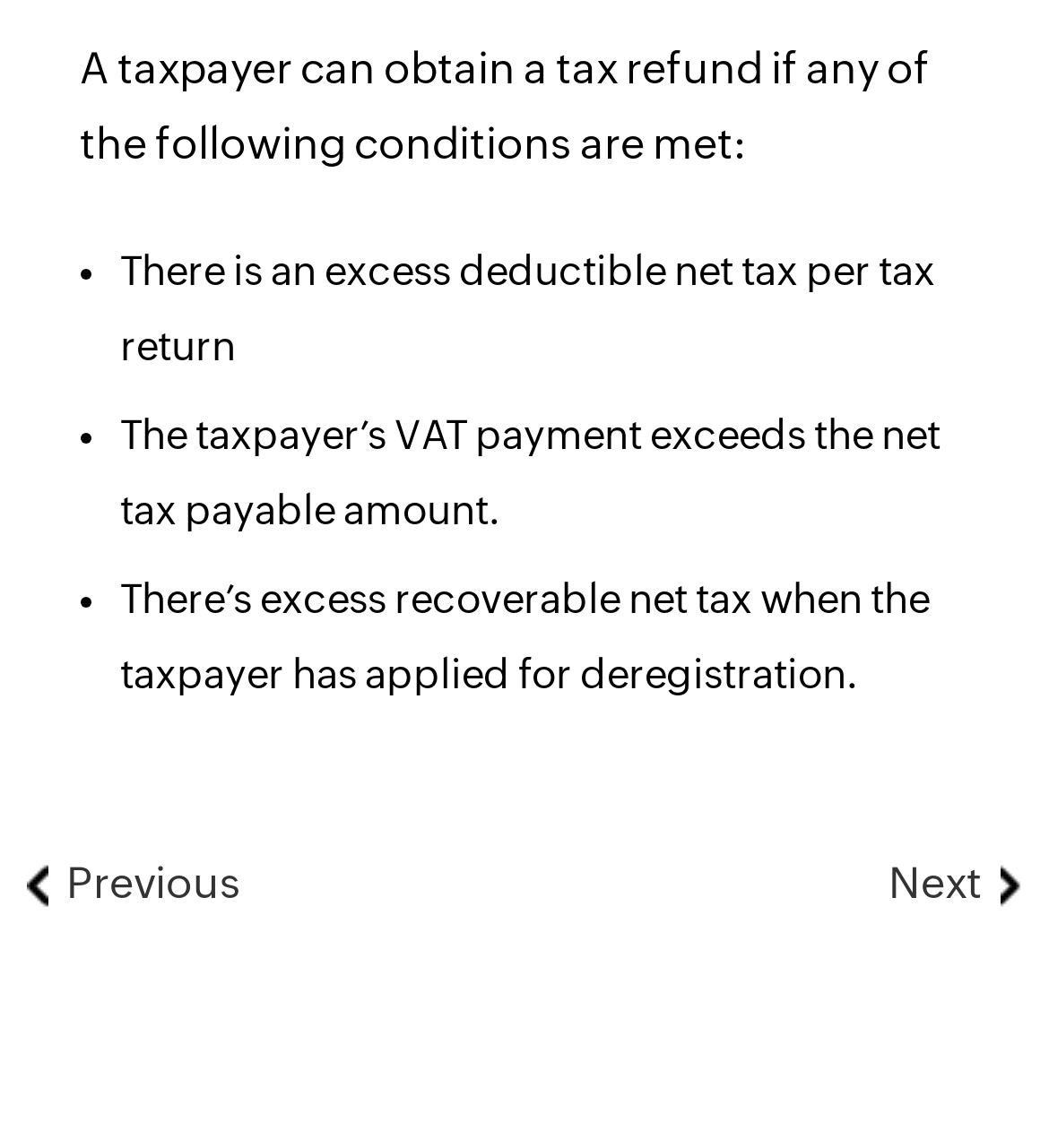Find the bounding box coordinates corresponding to the UI element with the description: "Ver preferencias". The coordinates should be formatted as [left, top, right, bottom], with values as floats between 0 and 1.

None